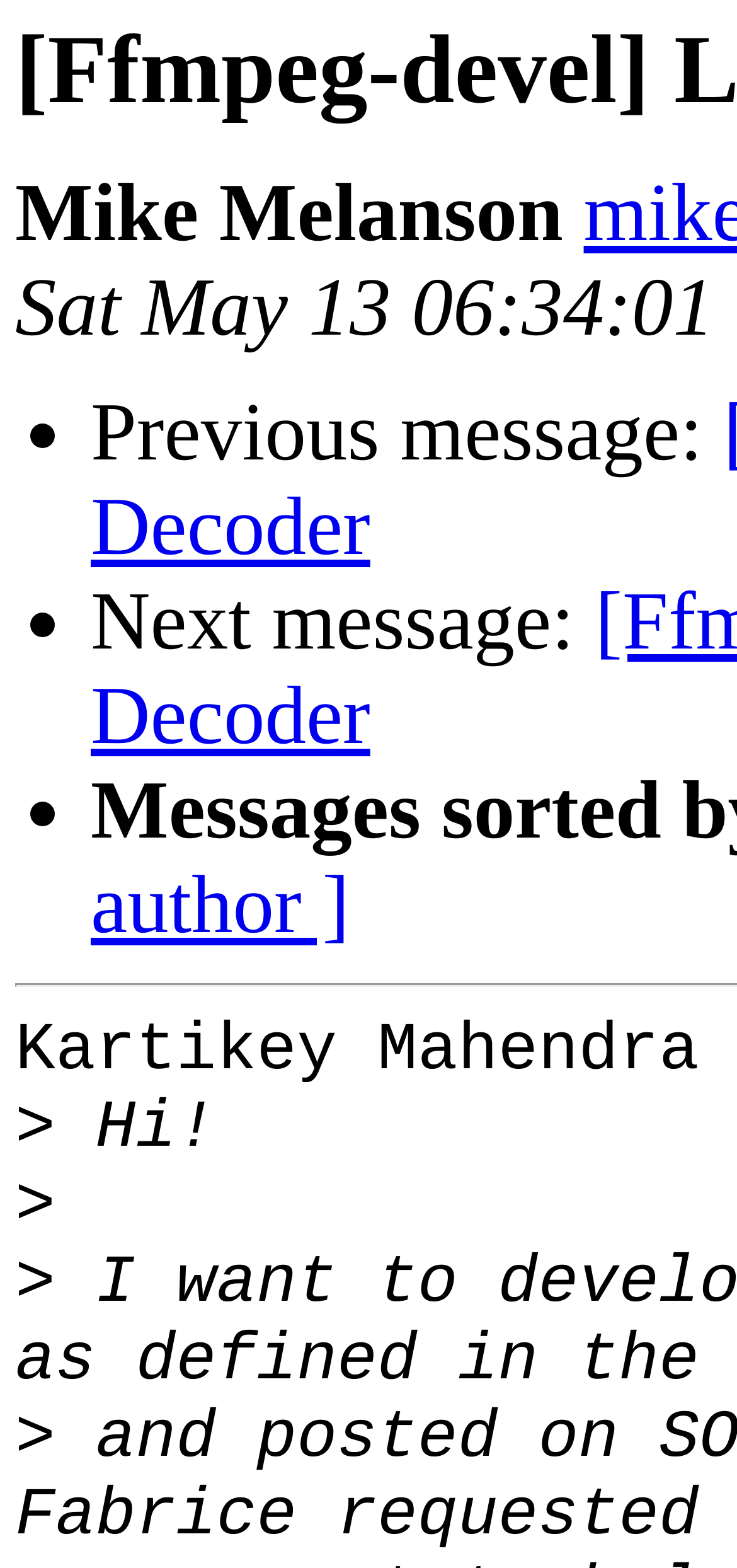Refer to the image and answer the question with as much detail as possible: What is the vertical position of the 'Next message:' text relative to the 'Previous message:' text?

The vertical position of the 'Next message:' text relative to the 'Previous message:' text can be determined by comparing their y1 and y2 coordinates, which indicate that the 'Next message:' text is located below the 'Previous message:' text.